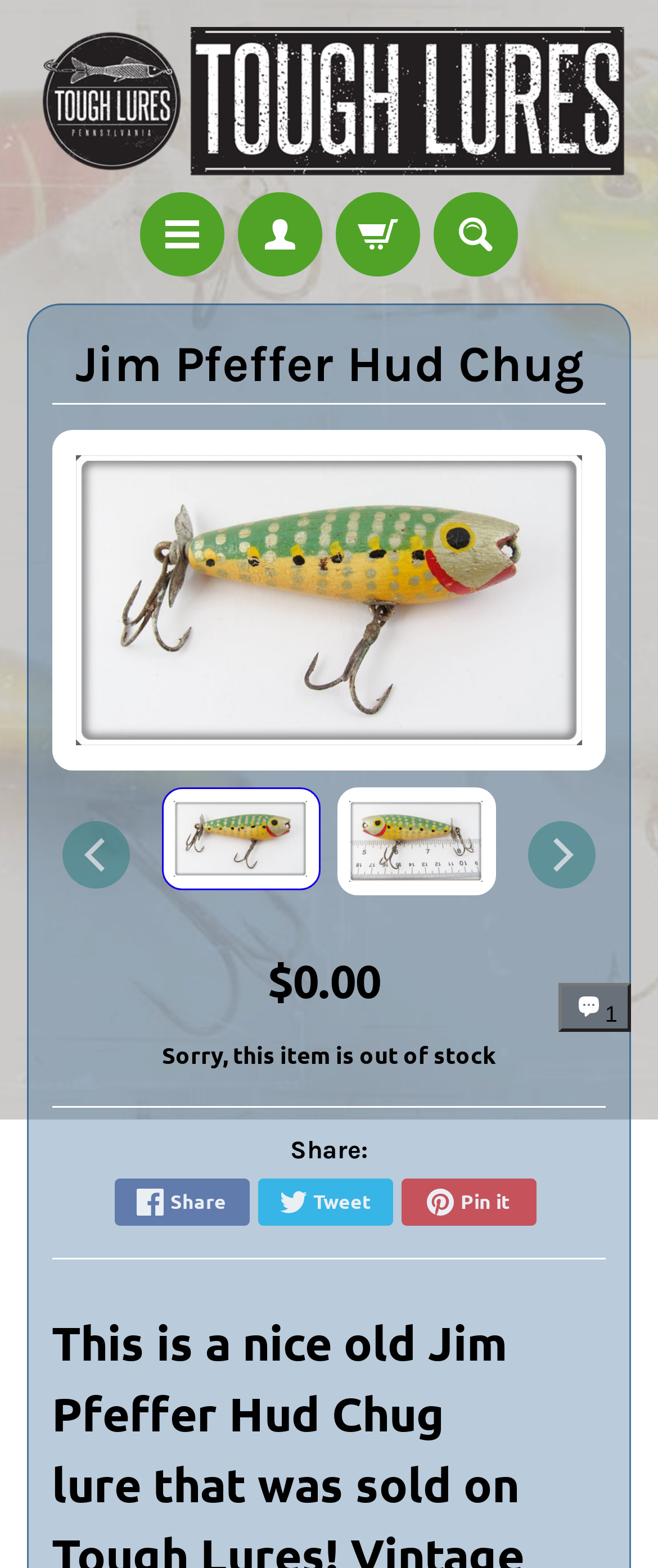Consider the image and give a detailed and elaborate answer to the question: 
What type of store is this?

I found the answer by looking at the generic element 'Shopify online store chat' which indicates that this is an online store powered by Shopify.